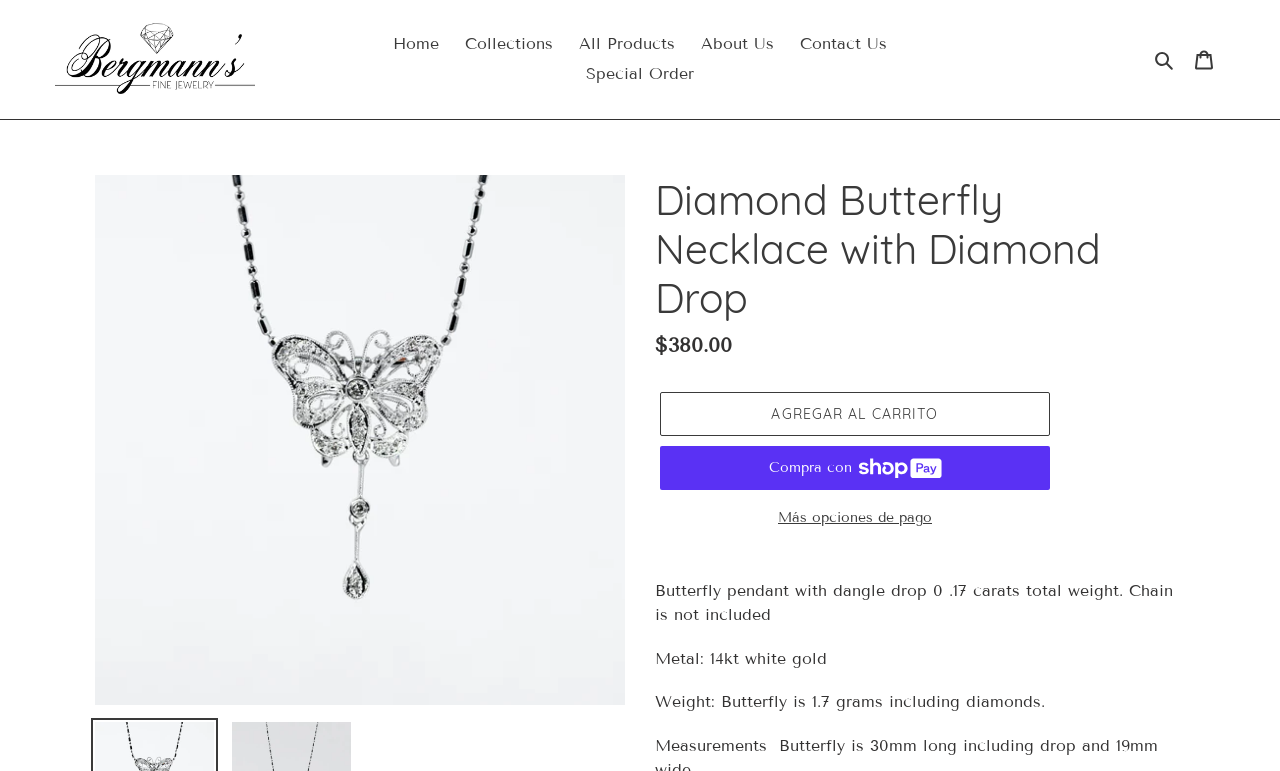What is the total weight of the diamonds?
Can you provide a detailed and comprehensive answer to the question?

I found the answer by reading the product description, which states 'Butterfly pendant with dangle drop 0.17 carats total weight'.